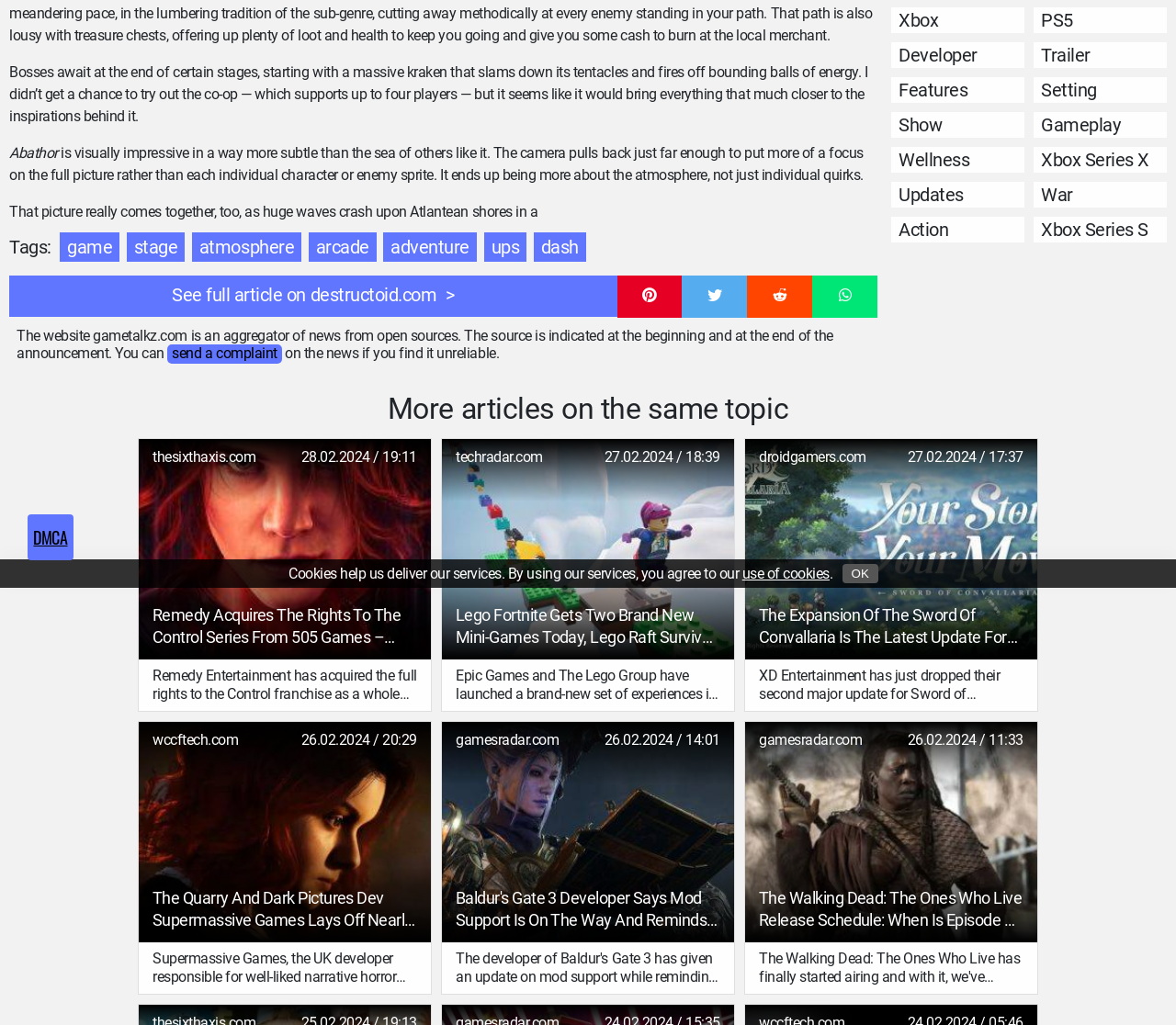Extract the bounding box coordinates for the UI element described as: "send a complaint".

[0.143, 0.336, 0.24, 0.355]